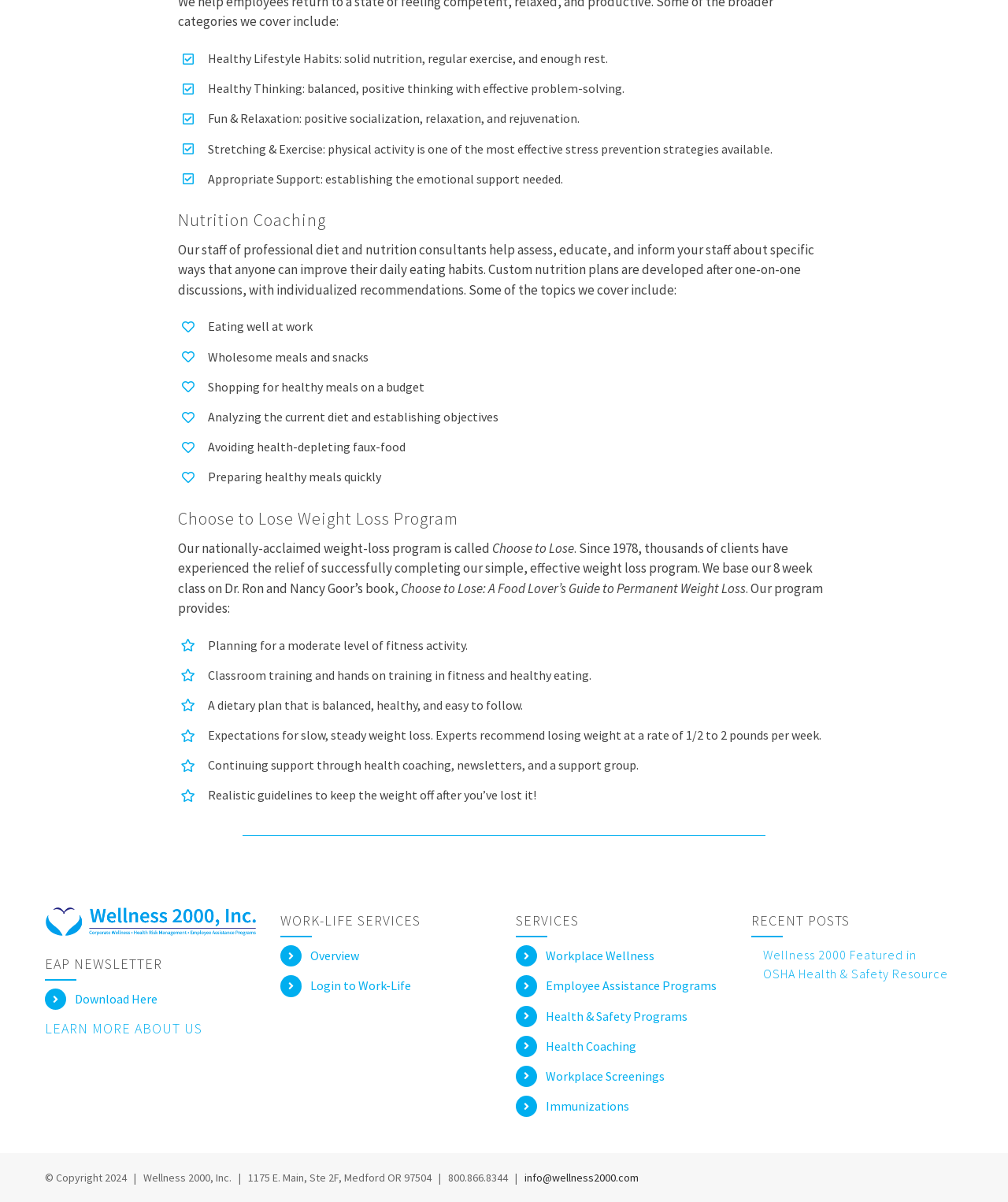Provide the bounding box coordinates of the HTML element this sentence describes: "Login to Work-Life". The bounding box coordinates consist of four float numbers between 0 and 1, i.e., [left, top, right, bottom].

[0.308, 0.811, 0.488, 0.829]